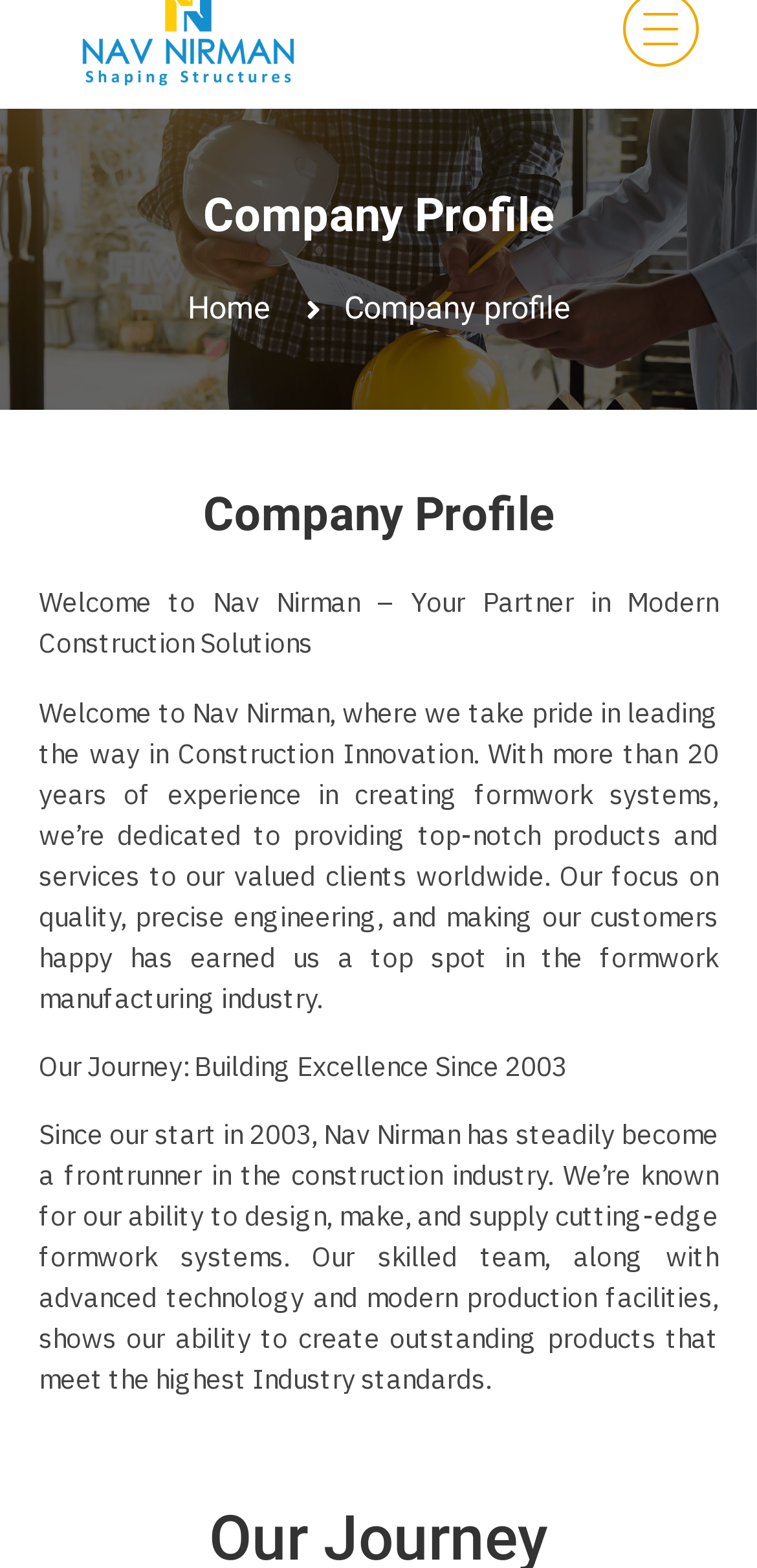Generate a comprehensive description of the contents of the webpage.

The webpage is about the company profile of Navnirman, a construction solutions company. At the top, there is a large heading that reads "Company Profile". Below this heading, there are two links, "Home" and "Company Profile", positioned side by side. 

Further down, there is another heading with the same text "Company Profile", which is followed by a brief introduction to the company. The introduction is divided into three paragraphs. The first paragraph welcomes visitors to Nav Nirman and describes the company's pride in leading the way in construction innovation. The second paragraph highlights the company's focus on quality, precise engineering, and customer satisfaction, which has earned it a top spot in the formwork manufacturing industry. The third paragraph is titled "Our Journey: Building Excellence Since 2003" and describes the company's growth and achievements since its inception in 2003.